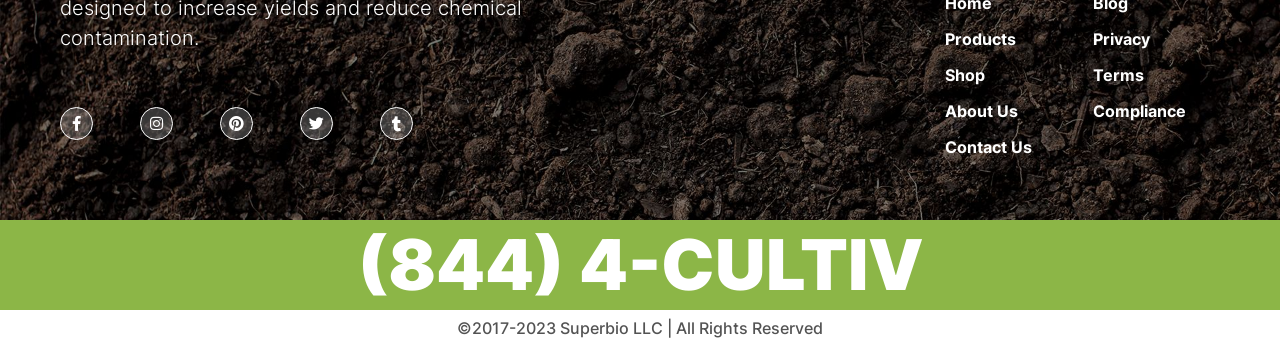How many columns of links are there?
Please respond to the question thoroughly and include all relevant details.

I analyzed the layout of the webpage and found that there are two columns of links: one column with social media links and another column with main navigation links and other links like Privacy, Terms, and Compliance.